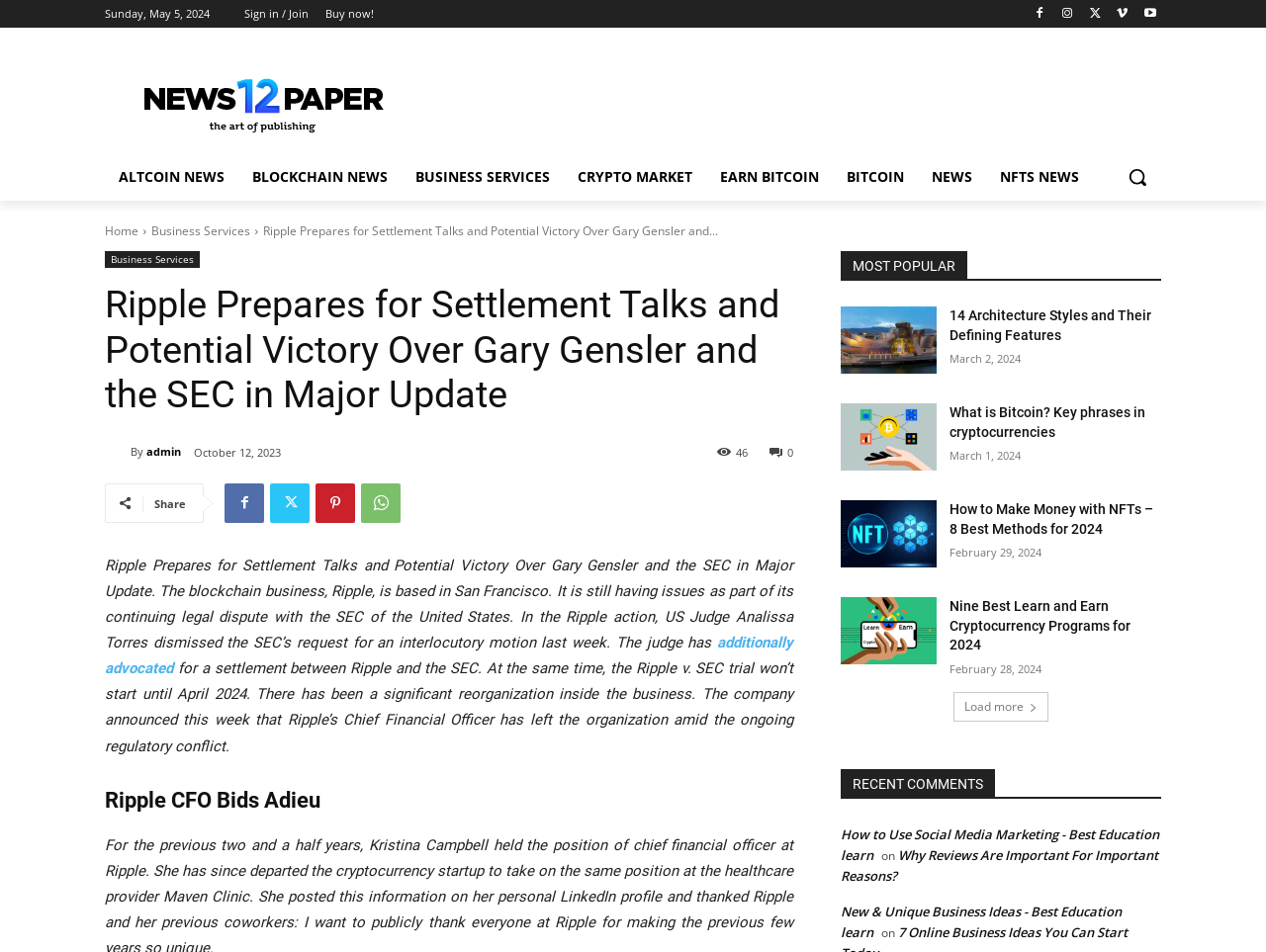Provide a one-word or short-phrase response to the question:
What is the name of the company mentioned in the article?

Ripple